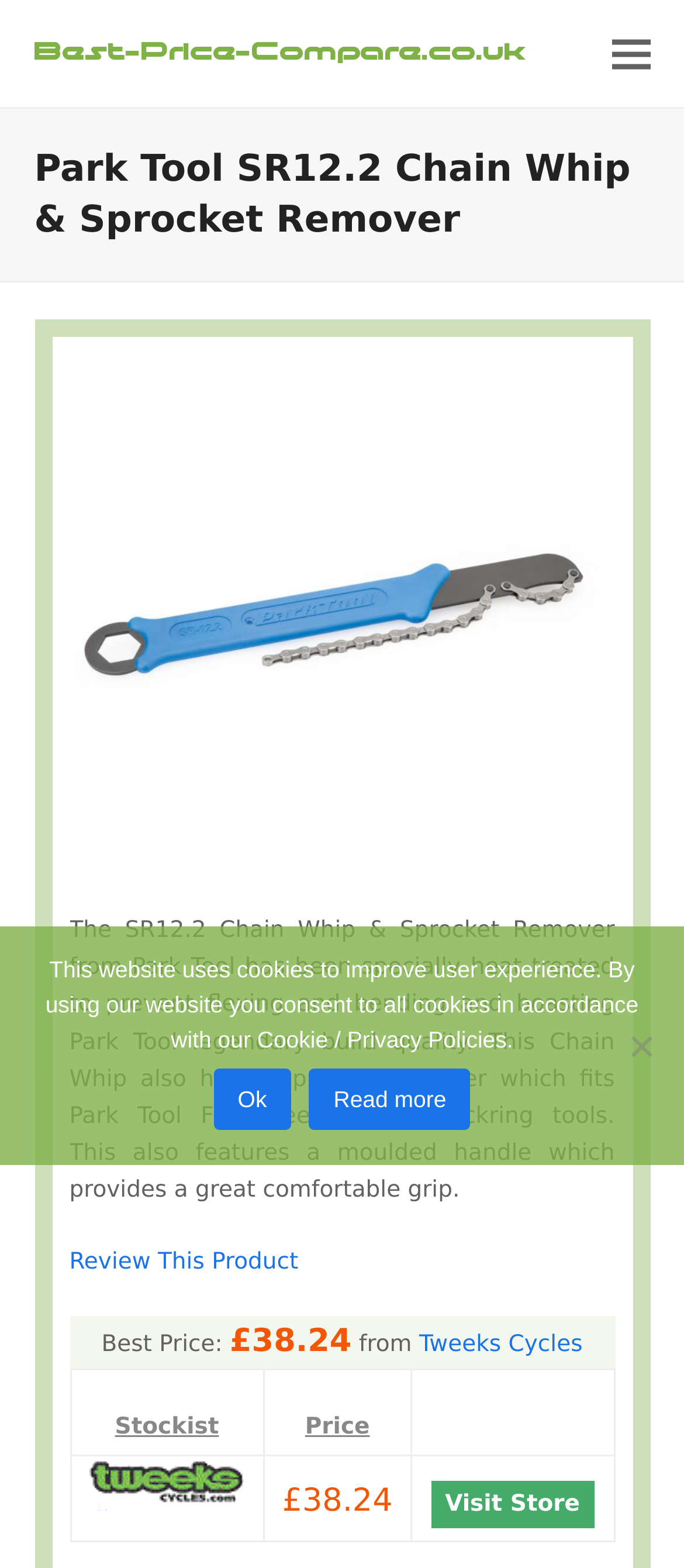Provide a thorough and detailed response to the question by examining the image: 
What is the material treatment of the Park Tool SR12.2 Chain Whip & Sprocket Remover?

I found the material treatment by reading the product description, which states that the product has been specially heat treated to prevent flexing and bending.